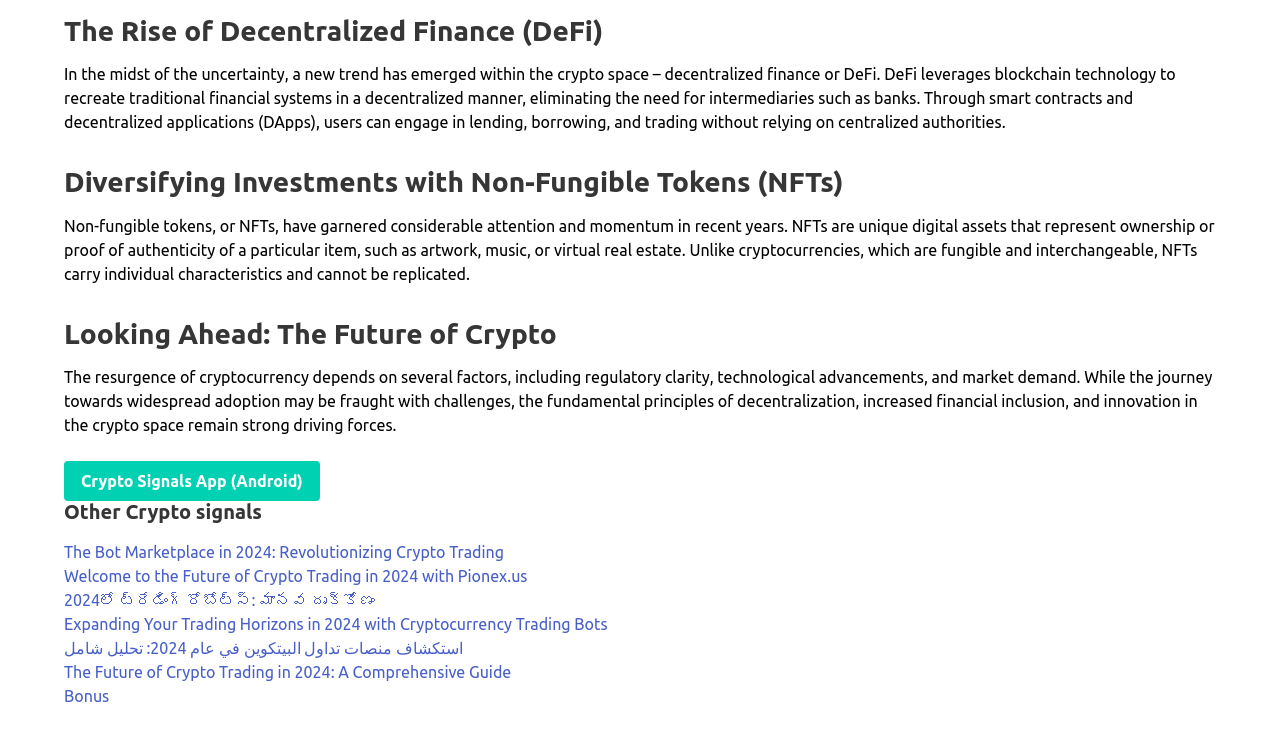What is decentralized finance?
Answer the question with as much detail as you can, using the image as a reference.

Based on the StaticText element with the text 'In the midst of the uncertainty, a new trend has emerged within the crypto space – decentralized finance or DeFi.', it can be inferred that decentralized finance, or DeFi, is a new trend in the crypto space that leverages blockchain technology to recreate traditional financial systems in a decentralized manner.